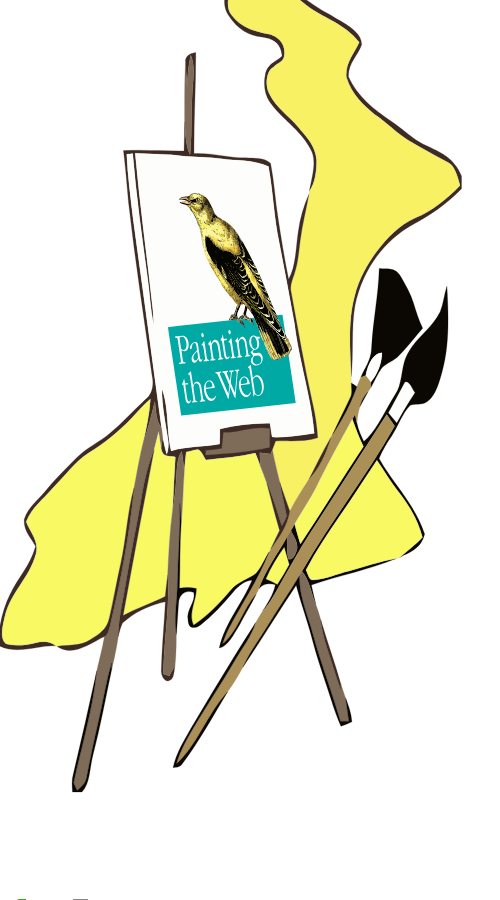What is propped up to the right of the easel?
Kindly answer the question with as much detail as you can.

The illustration features two paintbrushes propped up to the right of the easel, which enhances the creative theme of the artwork and suggests that the artist is preparing to create something new.